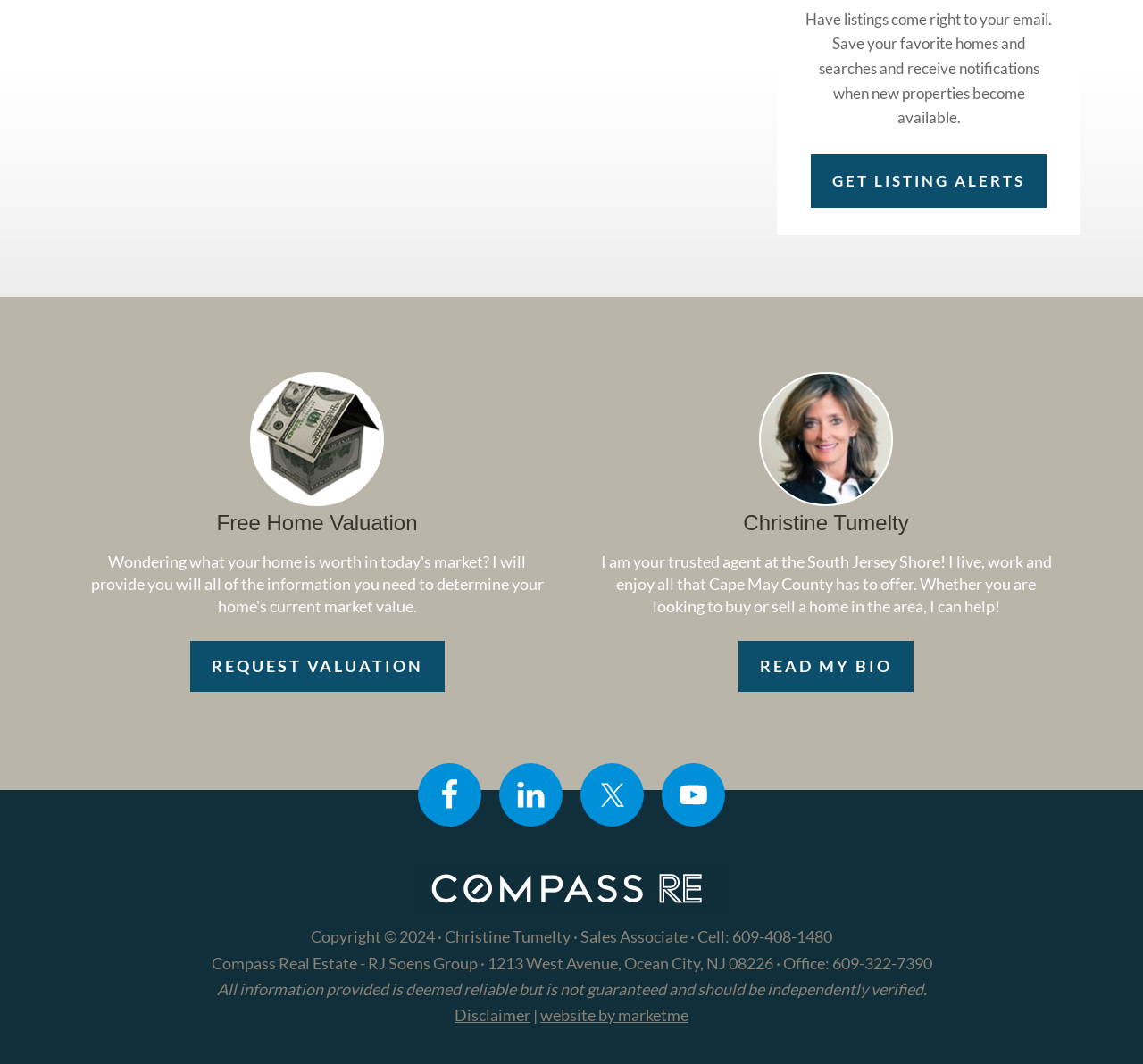Carefully observe the image and respond to the question with a detailed answer:
What is the name of the real estate agent?

The name of the real estate agent can be found in the heading element with the text 'Christine Tumelty' which is located at the top of the webpage.